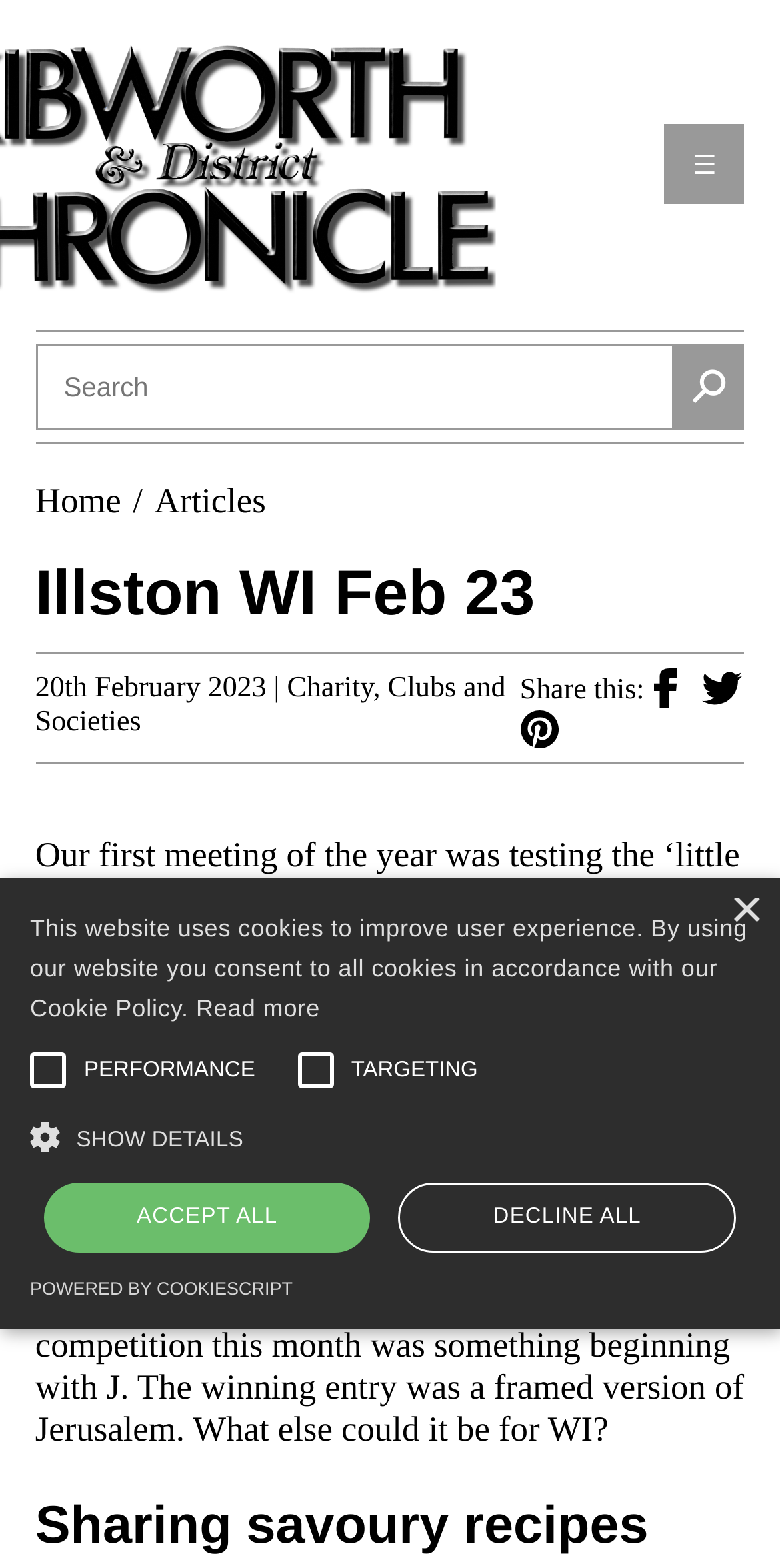What was the winning entry in the competition?
Based on the image, answer the question in a detailed manner.

I found the answer by reading the text in the article, which mentions 'The winning entry was a framed version of Jerusalem. What else could it be for WI?'